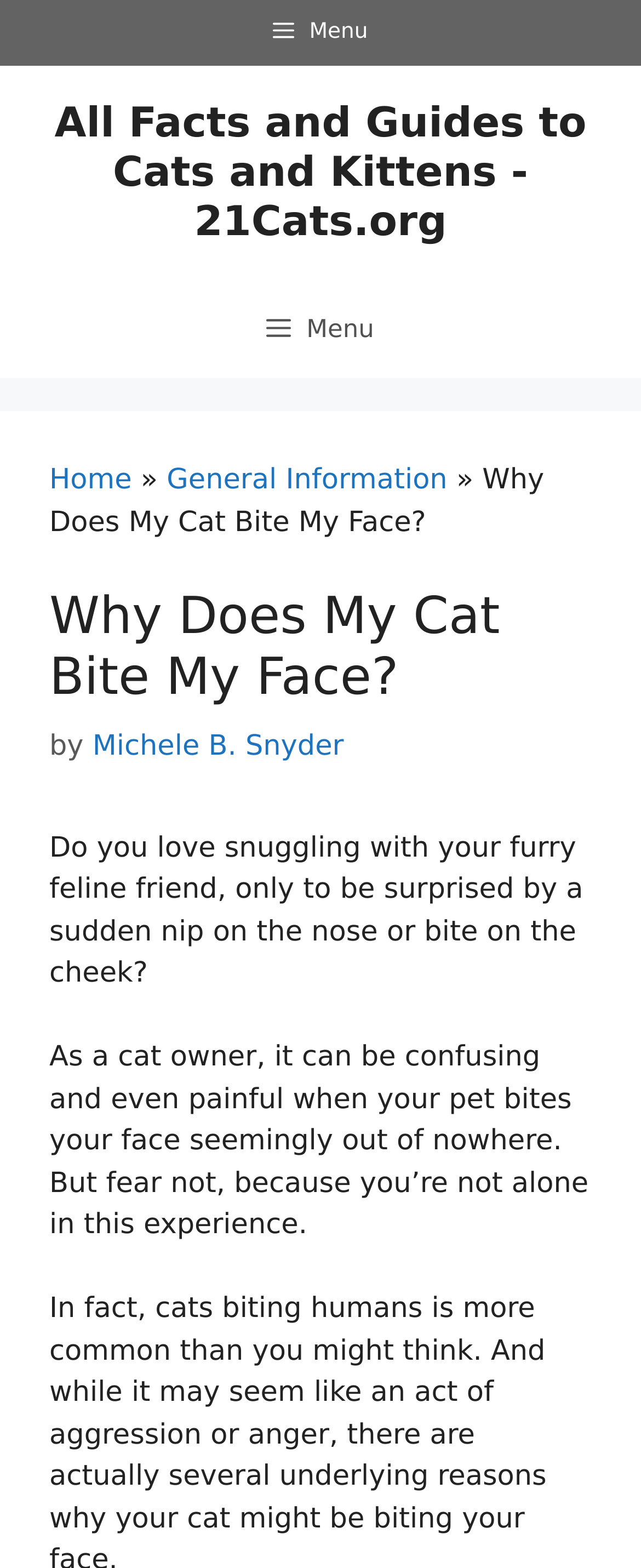Convey a detailed summary of the webpage, mentioning all key elements.

This webpage is about understanding why cats bite their owners' faces. At the top left corner, there is a button labeled "Menu" and a banner with the site's name. Below the banner, there is a primary navigation menu with another "Menu" button that expands to show a breadcrumbs navigation section. 

In the breadcrumbs section, there are links to "Home" and "General Information", with the current page's title "Why Does My Cat Bite My Face?" displayed prominently. 

Below the breadcrumbs, there is a header section with the same title "Why Does My Cat Bite My Face?" and the author's name "Michele B. Snyder" mentioned. 

The main content of the page starts with a question, "Do you love snuggling with your furry feline friend, only to be surprised by a sudden nip on the nose or bite on the cheek?" followed by a paragraph explaining that it's a common experience for cat owners to be bitten by their pets, and that the page will provide an explanation for this behavior.